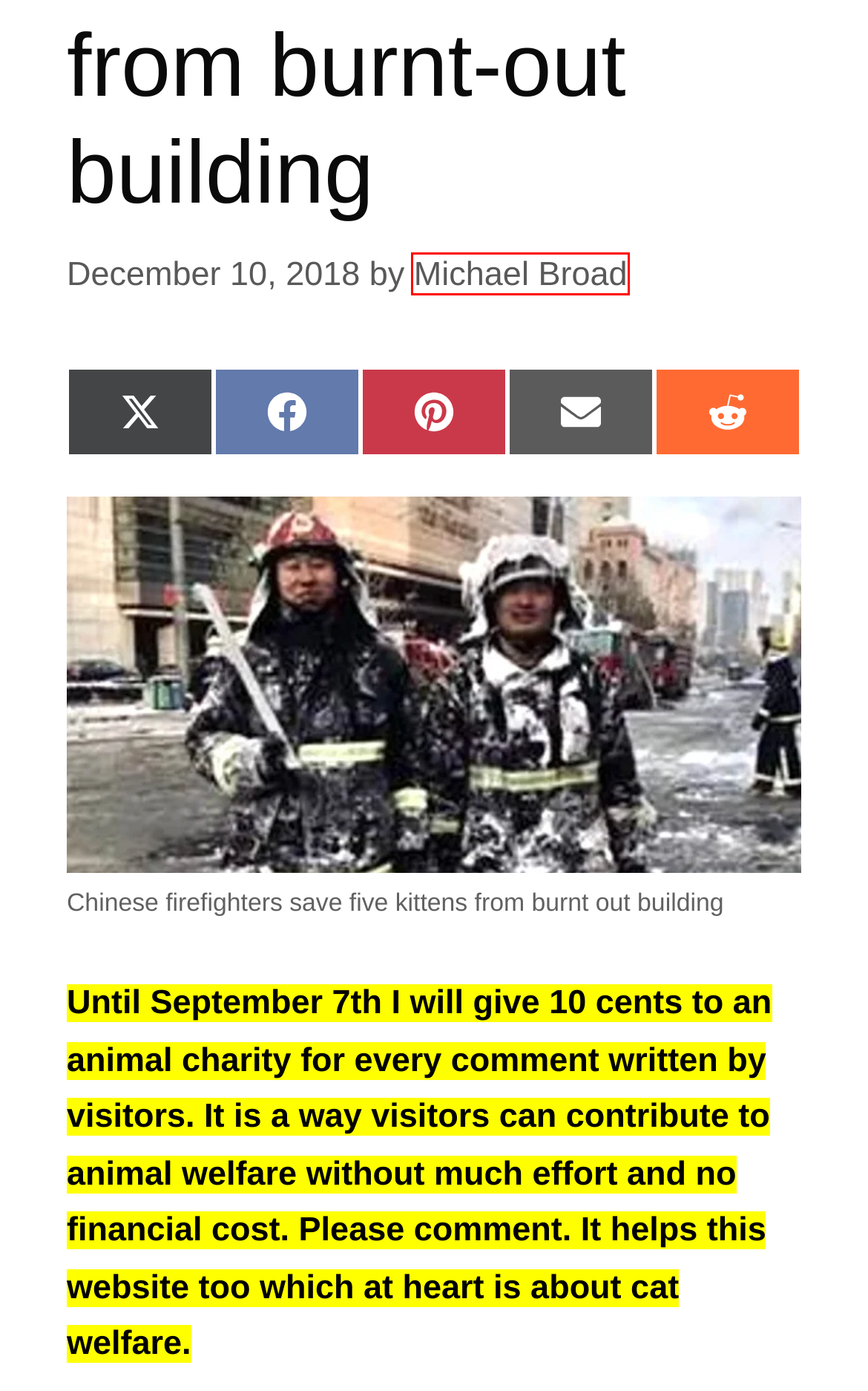You have a screenshot of a webpage with a red bounding box around an element. Choose the best matching webpage description that would appear after clicking the highlighted element. Here are the candidates:
A. firefighters – Michael Broad
B. Michael Broad – Michael Broad
C. kitten rescue – Michael Broad
D. Animal Rescue – Michael Broad
E. China – Michael Broad
F. PoC
G. Boosting social media hits and followers with a scam viral cat video – Michael Broad
H. Chinese firefighters save five kittens from burnt out building – Michael Broad

B